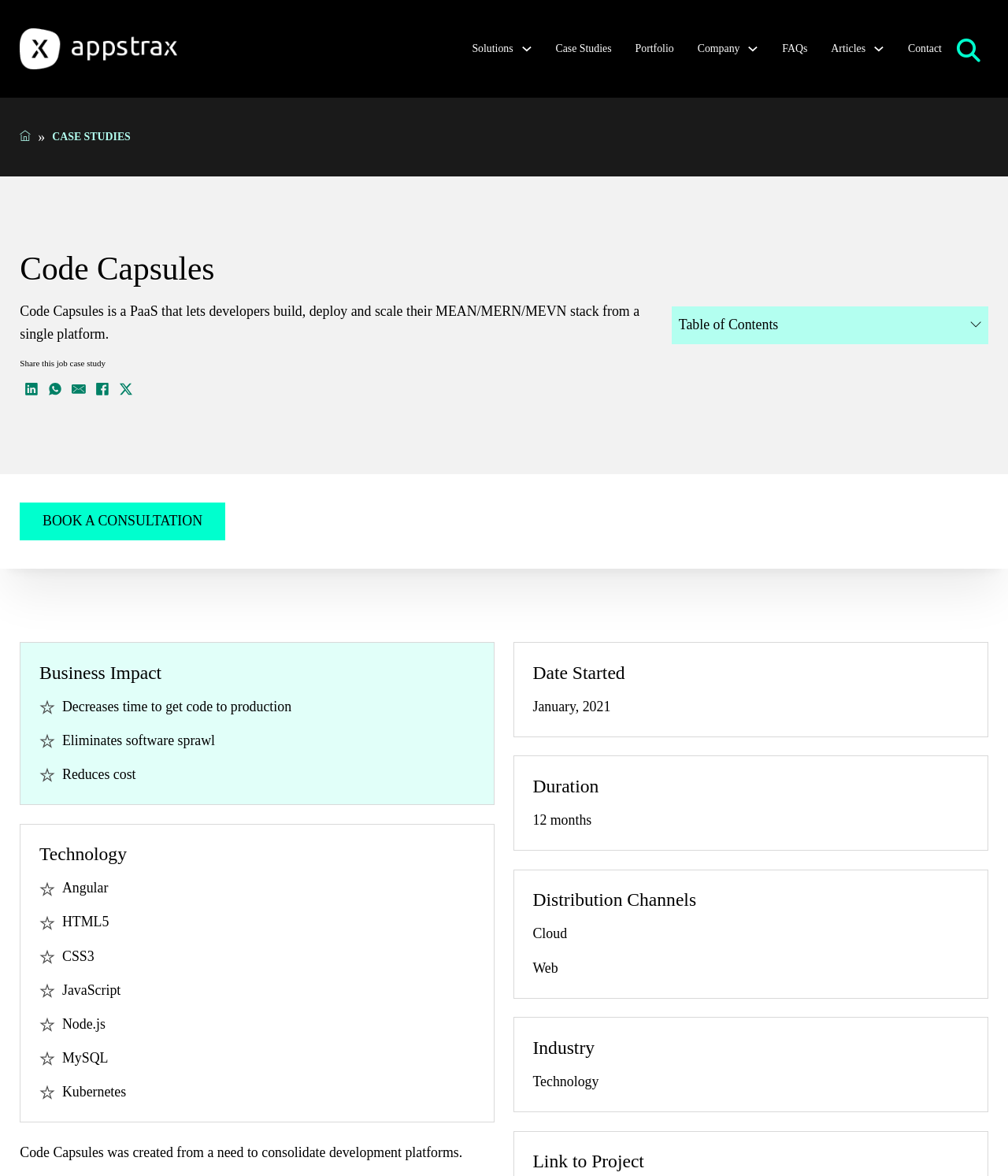Pinpoint the bounding box coordinates of the clickable area necessary to execute the following instruction: "Open Search". The coordinates should be given as four float numbers between 0 and 1, namely [left, top, right, bottom].

[0.941, 0.026, 0.98, 0.059]